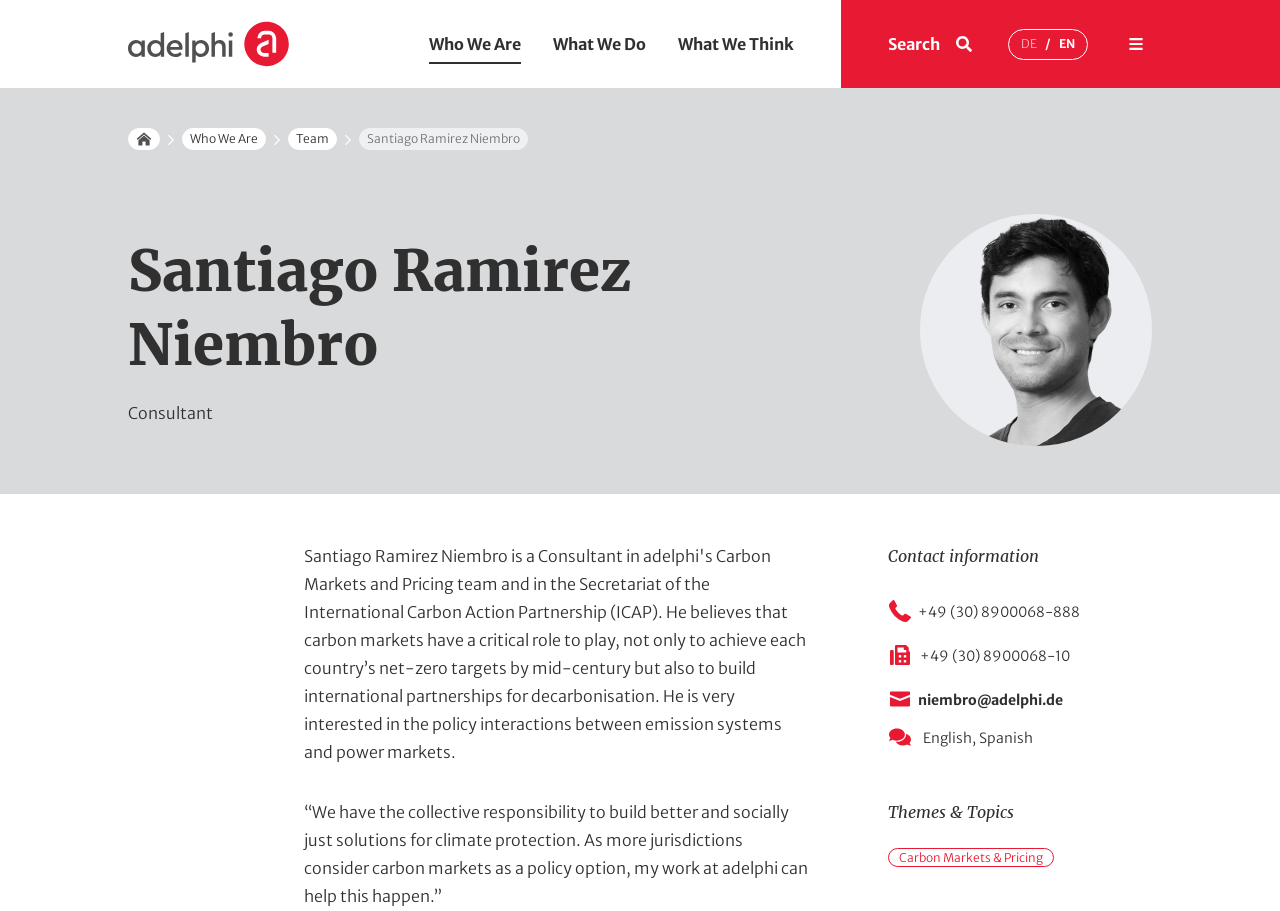Determine the bounding box coordinates for the area you should click to complete the following instruction: "go to home page".

[0.1, 0.022, 0.225, 0.075]